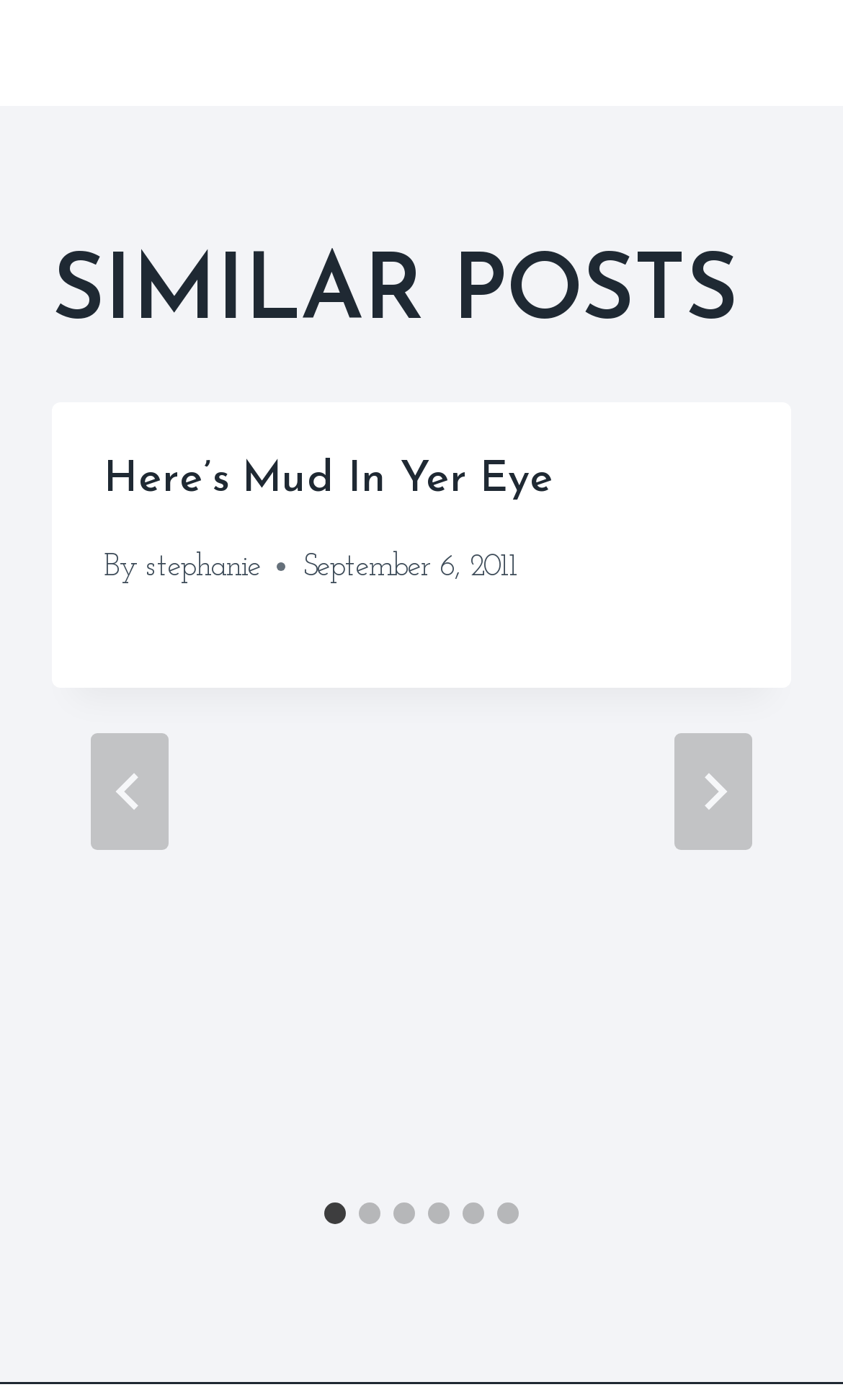Locate the bounding box of the UI element described by: "Here’s Mud In Yer Eye" in the given webpage screenshot.

[0.123, 0.328, 0.656, 0.359]